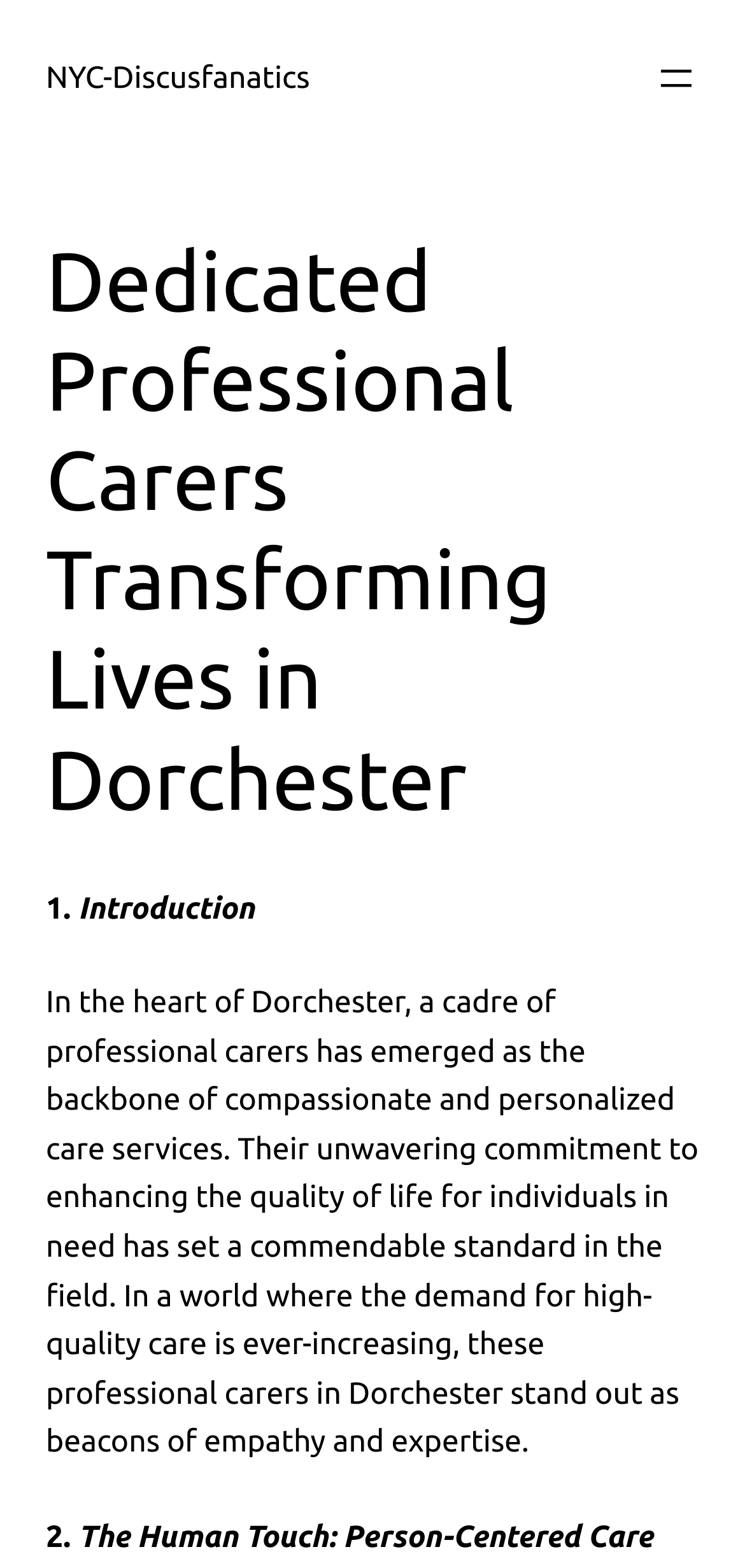Based on the element description aria-label="Open menu", identify the bounding box of the UI element in the given webpage screenshot. The coordinates should be in the format (top-left x, top-left y, bottom-right x, bottom-right y) and must be between 0 and 1.

[0.877, 0.035, 0.938, 0.064]